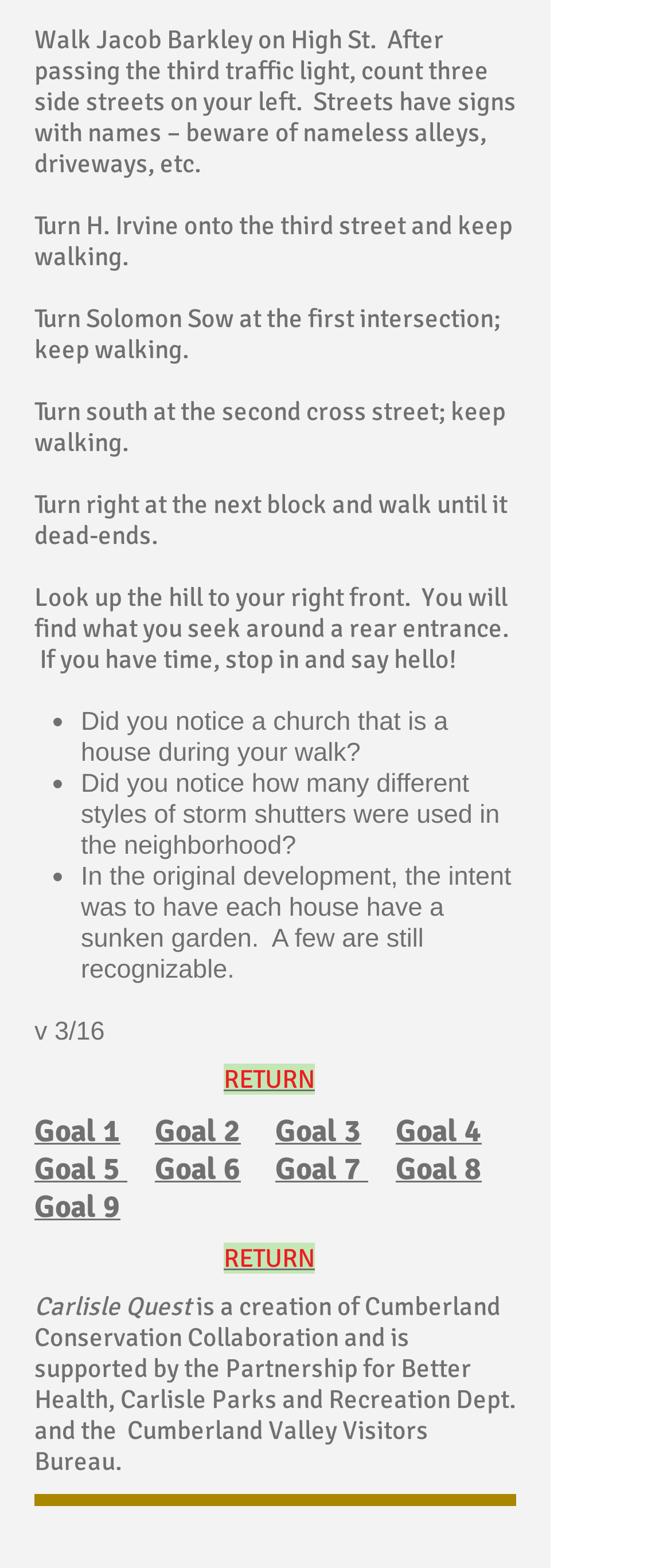Identify the bounding box of the HTML element described as: "Goal 2".

[0.231, 0.709, 0.359, 0.733]